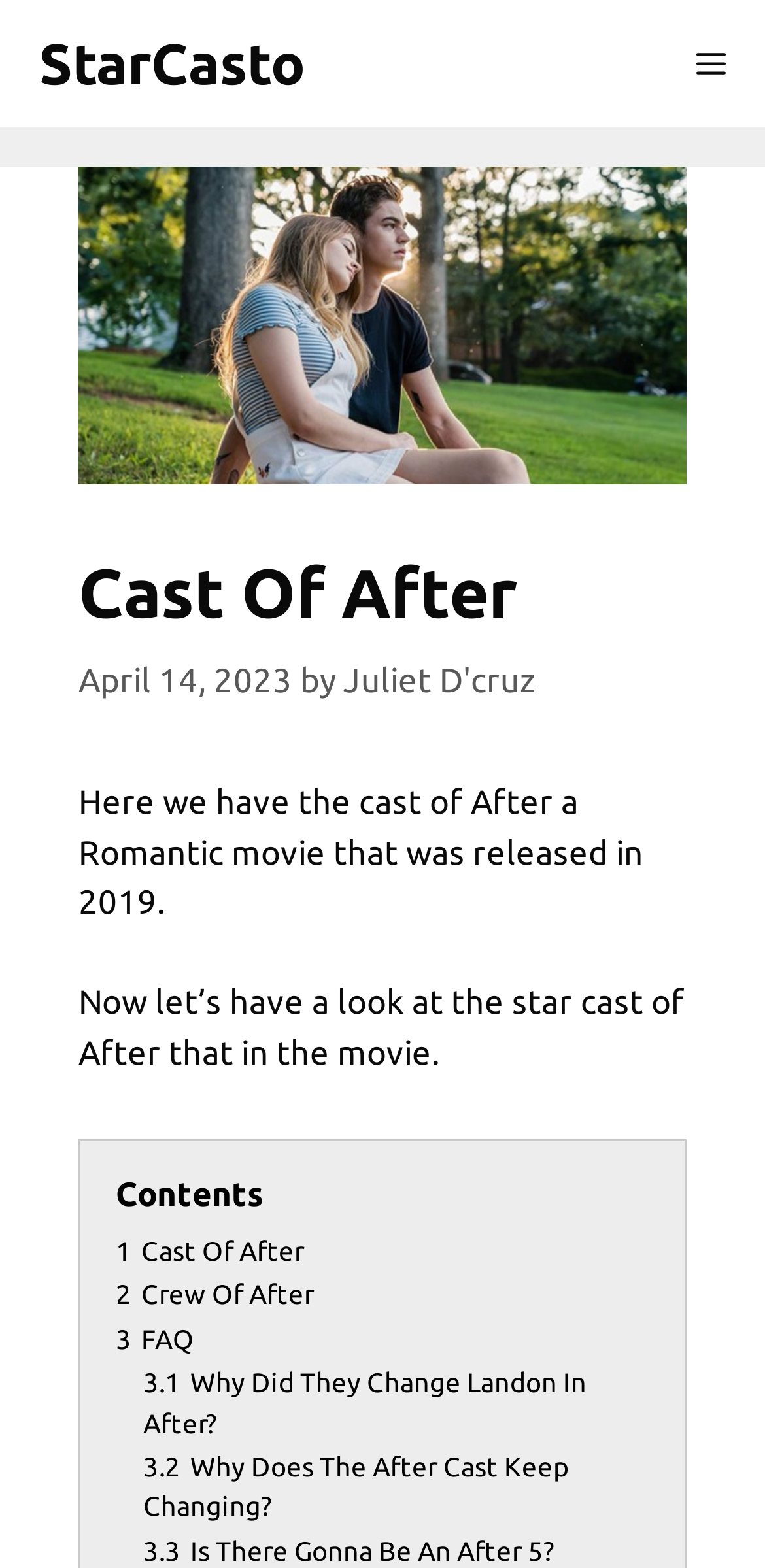What is the main topic of the webpage?
Please provide a comprehensive answer based on the information in the image.

The main topic of the webpage is the cast of the movie After, which is evident from the header 'Cast Of After' and the static text 'Here we have the cast of After a Romantic movie that was released in 2019.'.